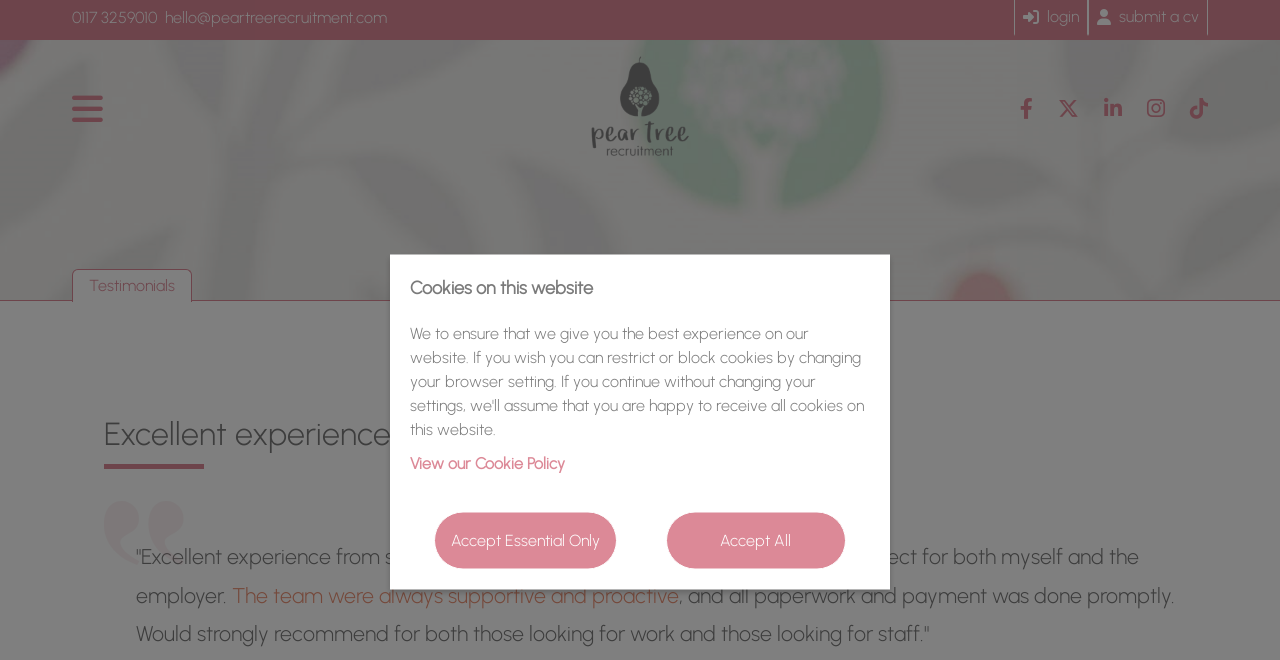Review the image closely and give a comprehensive answer to the question: What is the phone number on the webpage?

I found the phone number by looking at the links in the header section, specifically the one with the text '0117 3259010'.